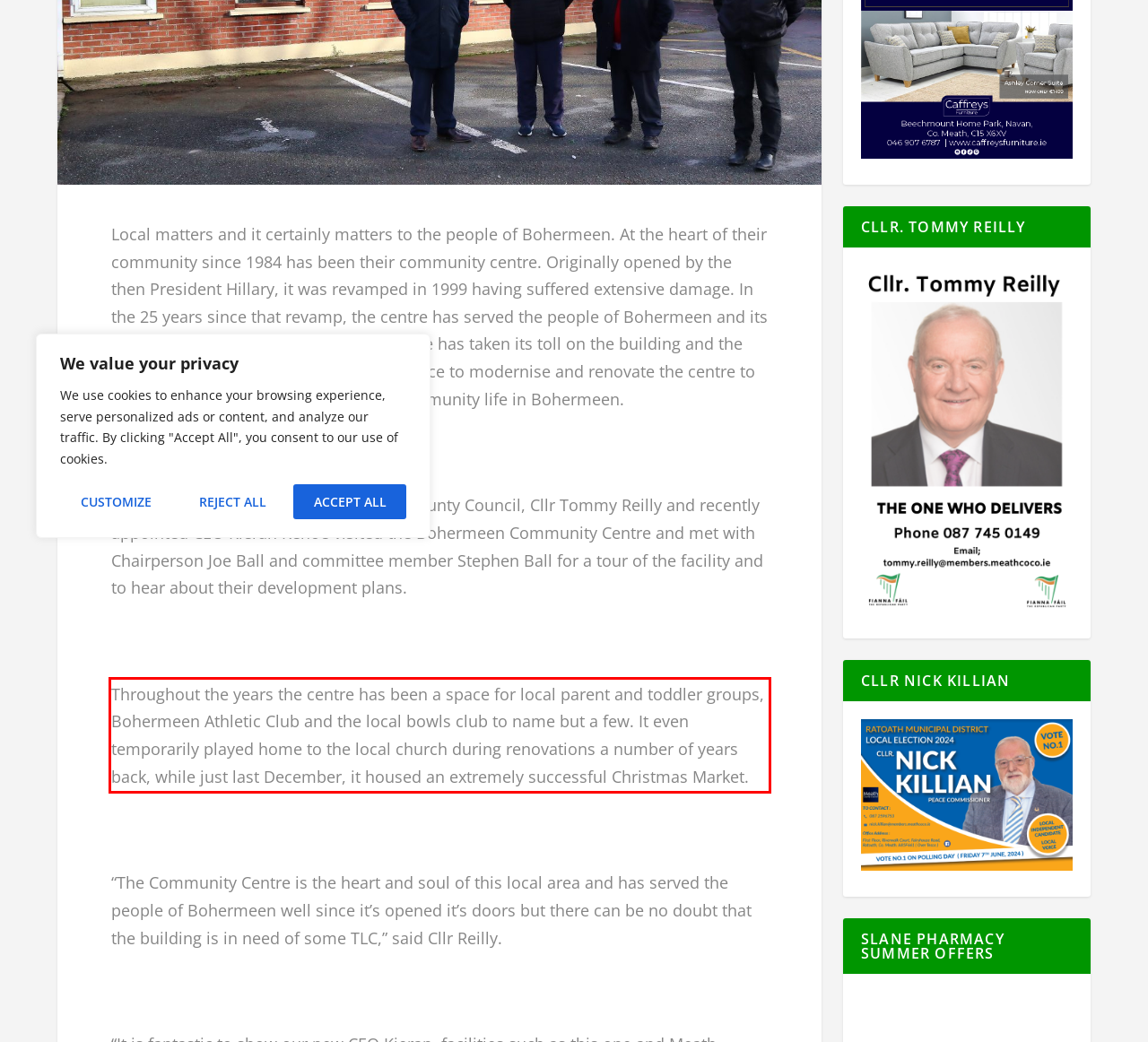You are presented with a webpage screenshot featuring a red bounding box. Perform OCR on the text inside the red bounding box and extract the content.

Throughout the years the centre has been a space for local parent and toddler groups, Bohermeen Athletic Club and the local bowls club to name but a few. It even temporarily played home to the local church during renovations a number of years back, while just last December, it housed an extremely successful Christmas Market.